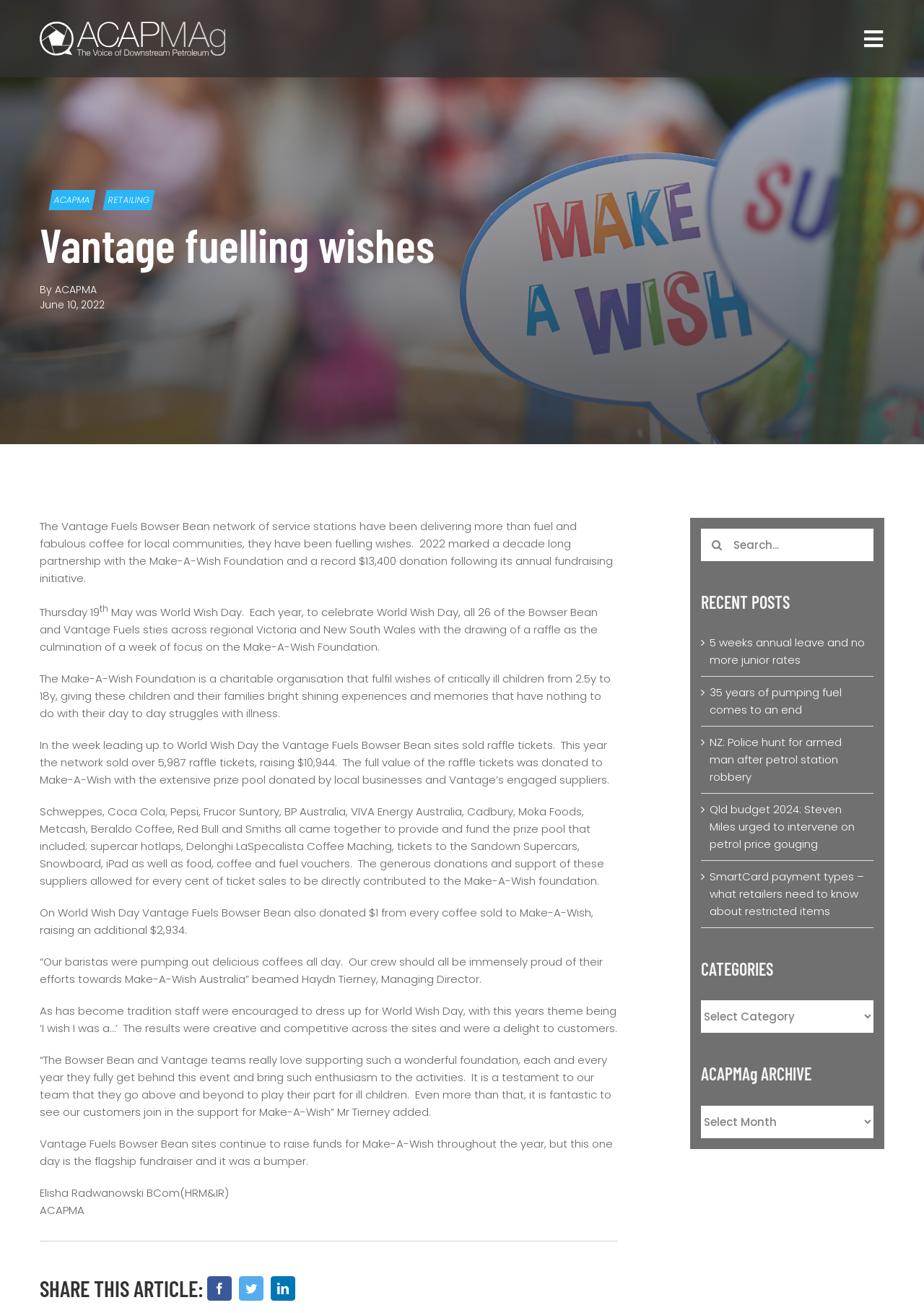Specify the bounding box coordinates of the element's area that should be clicked to execute the given instruction: "Toggle navigation menu". The coordinates should be four float numbers between 0 and 1, i.e., [left, top, right, bottom].

[0.934, 0.021, 0.957, 0.038]